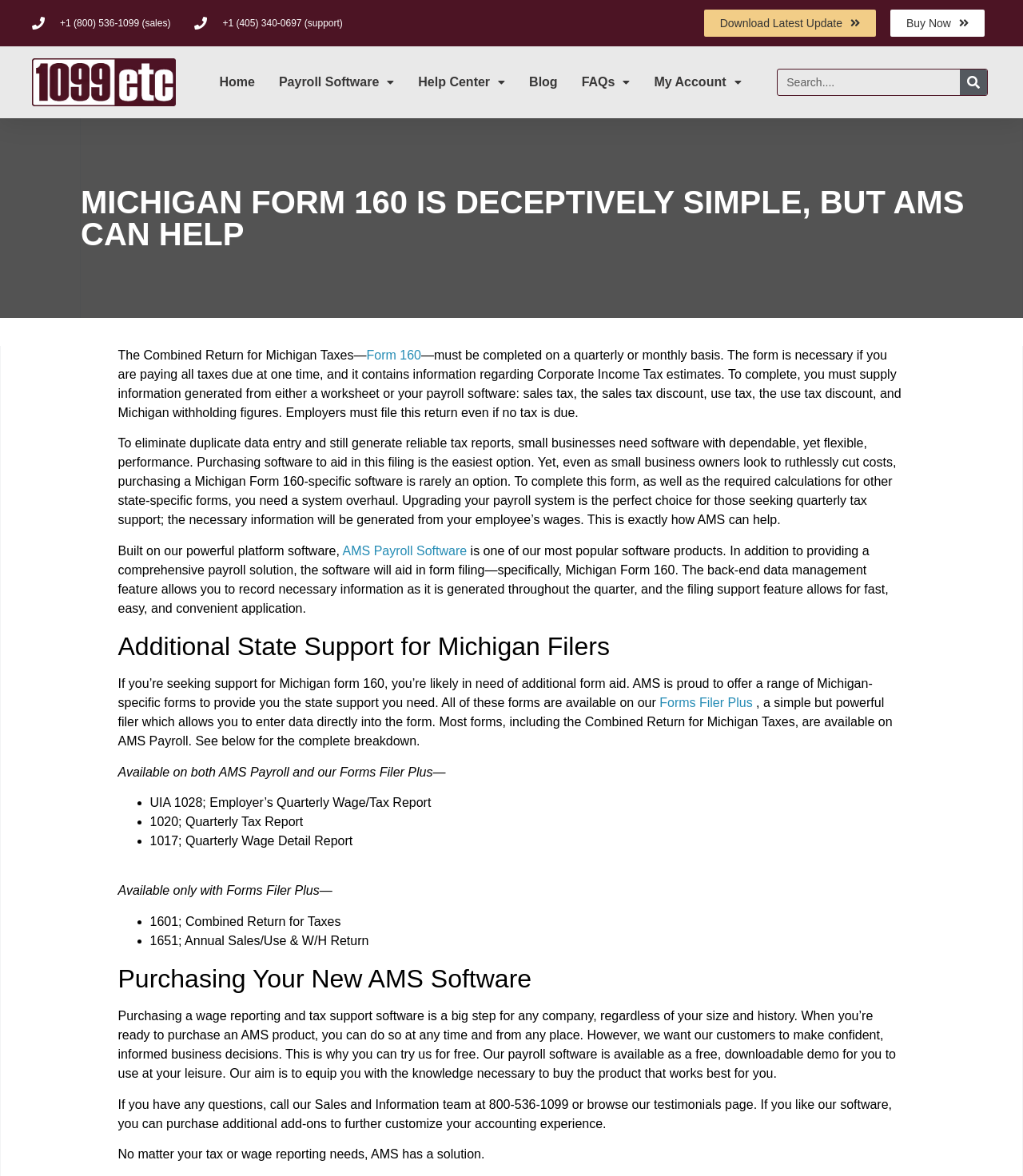Calculate the bounding box coordinates of the UI element given the description: "parent_node: Search name="s" placeholder="Search...."".

[0.76, 0.059, 0.938, 0.081]